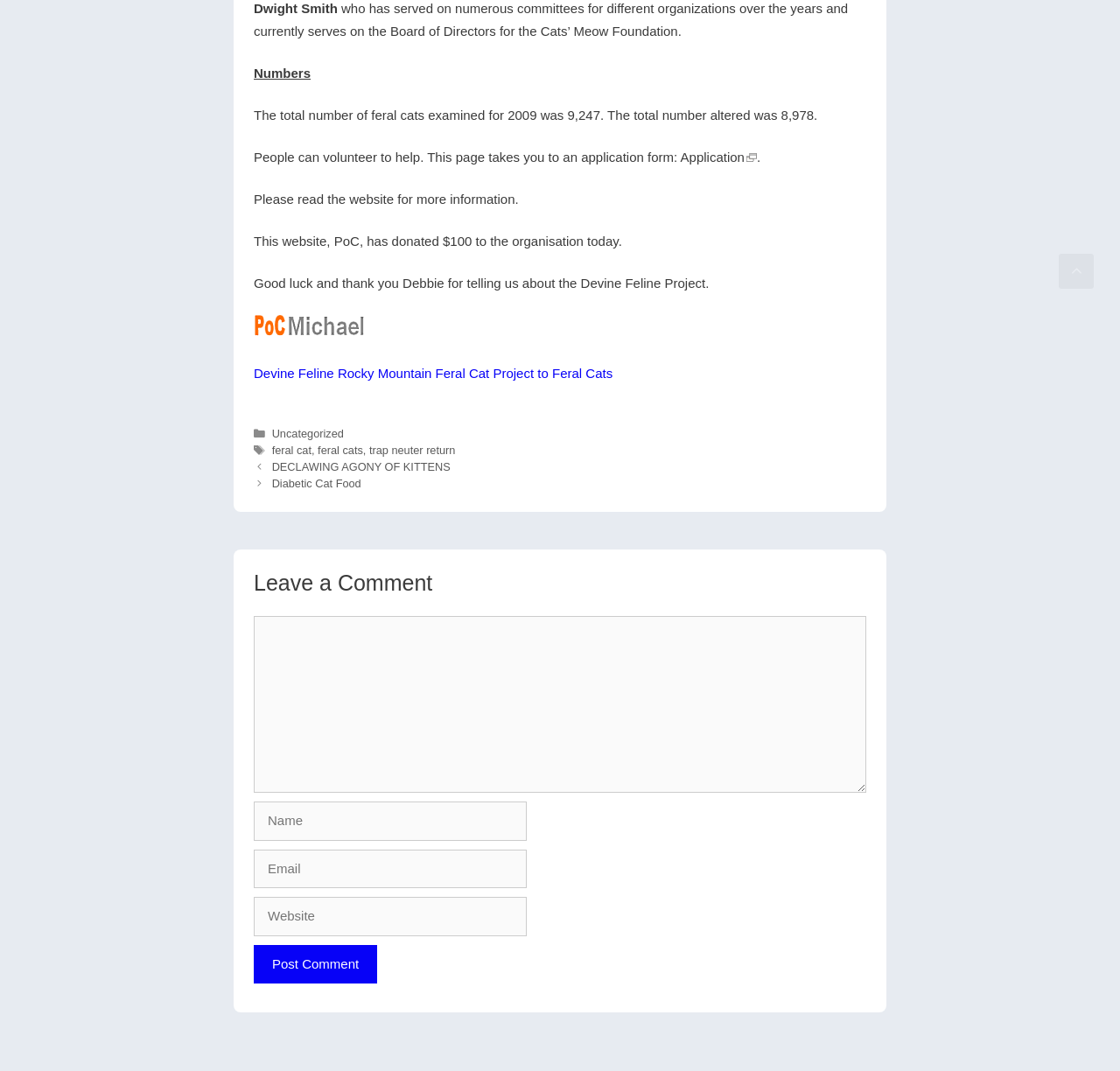Please find the bounding box for the UI component described as follows: "Uncategorized".

[0.243, 0.327, 0.307, 0.339]